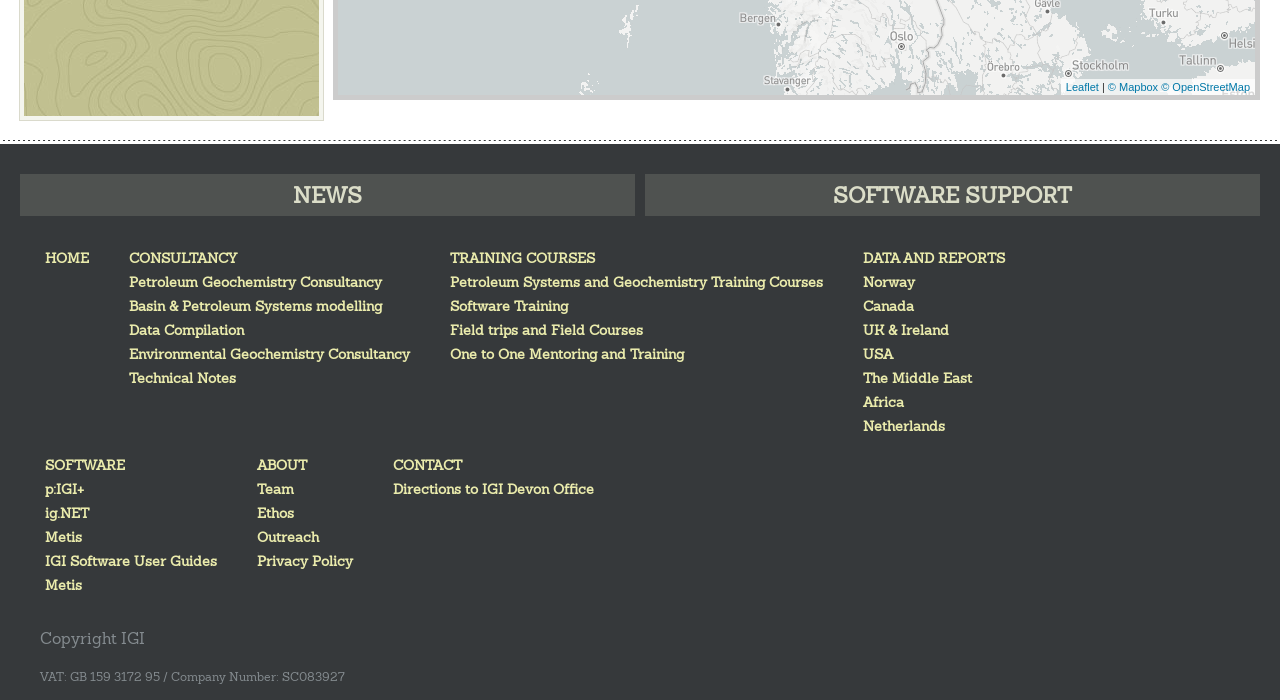Refer to the element description Data Compilation and identify the corresponding bounding box in the screenshot. Format the coordinates as (top-left x, top-left y, bottom-right x, bottom-right y) with values in the range of 0 to 1.

[0.097, 0.454, 0.195, 0.489]